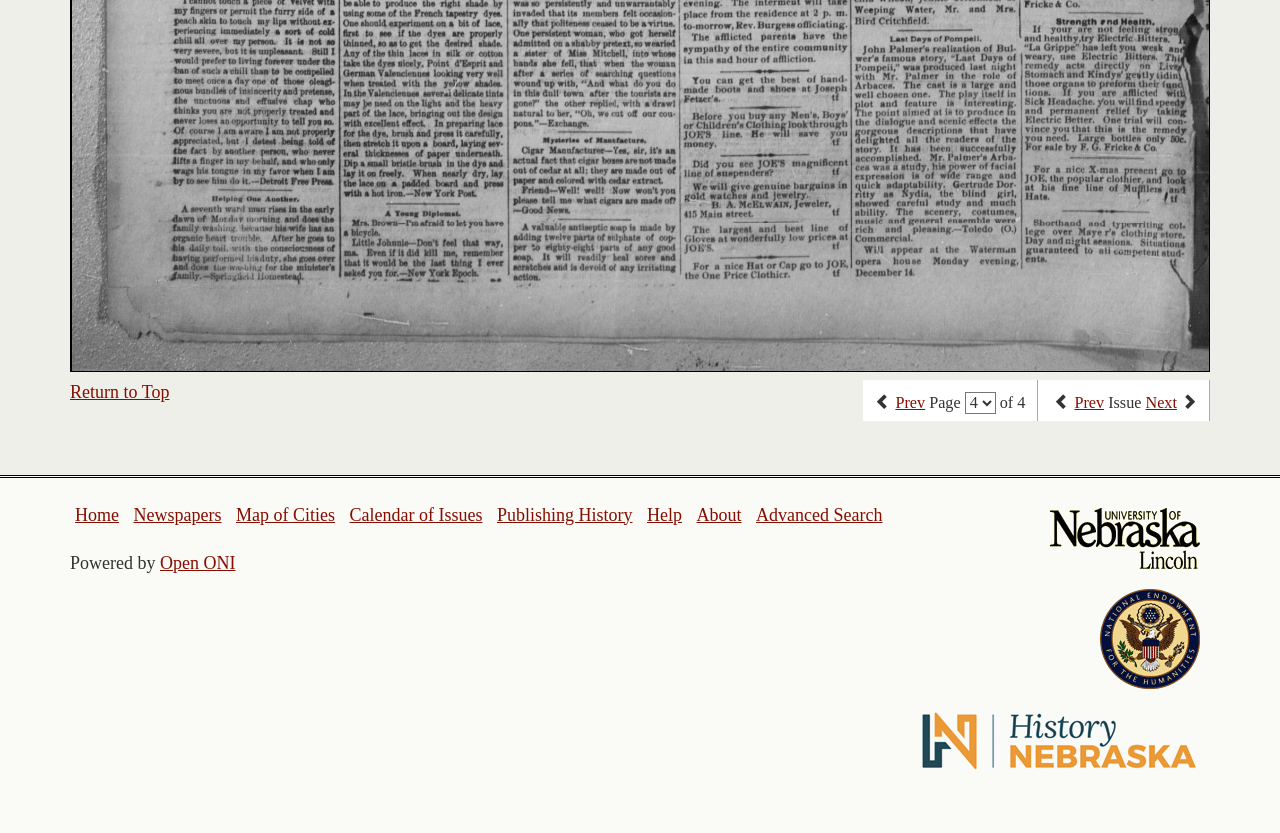Please find the bounding box coordinates of the element that you should click to achieve the following instruction: "go to next issue". The coordinates should be presented as four float numbers between 0 and 1: [left, top, right, bottom].

[0.895, 0.473, 0.919, 0.495]